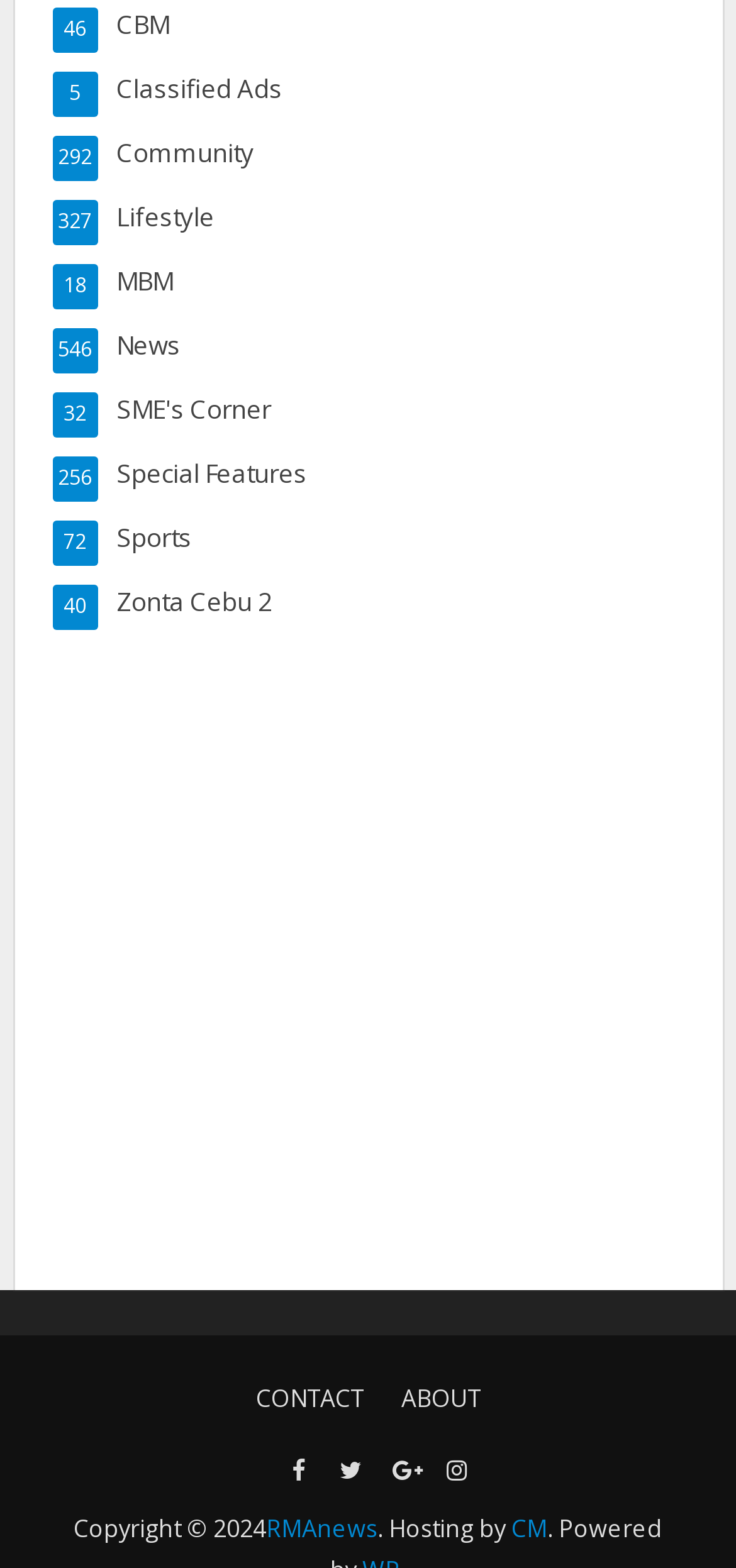From the given element description: "Community292", find the bounding box for the UI element. Provide the coordinates as four float numbers between 0 and 1, in the order [left, top, right, bottom].

[0.071, 0.087, 0.929, 0.11]